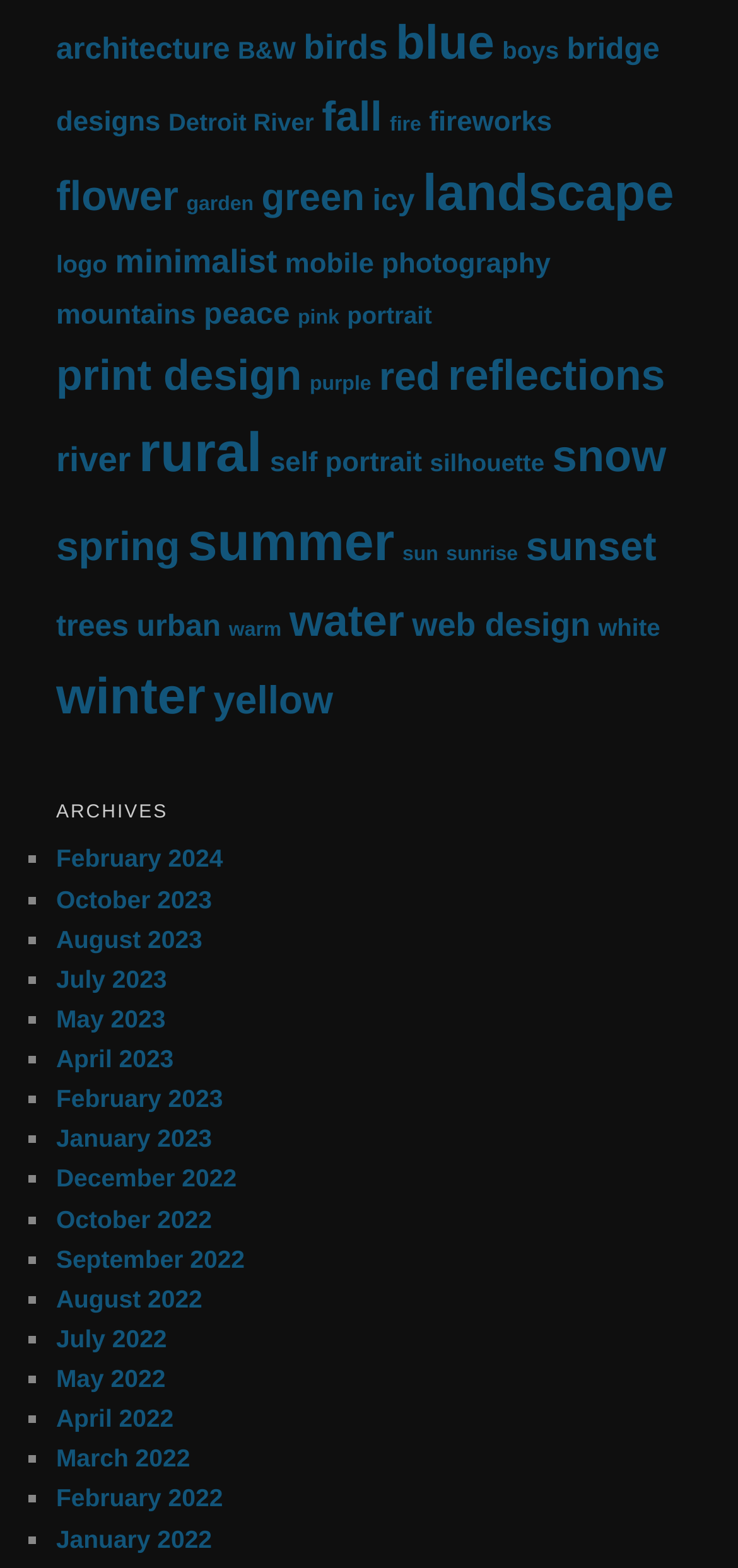Locate the bounding box coordinates of the element that needs to be clicked to carry out the instruction: "view February 2024 archives". The coordinates should be given as four float numbers ranging from 0 to 1, i.e., [left, top, right, bottom].

[0.076, 0.539, 0.302, 0.557]